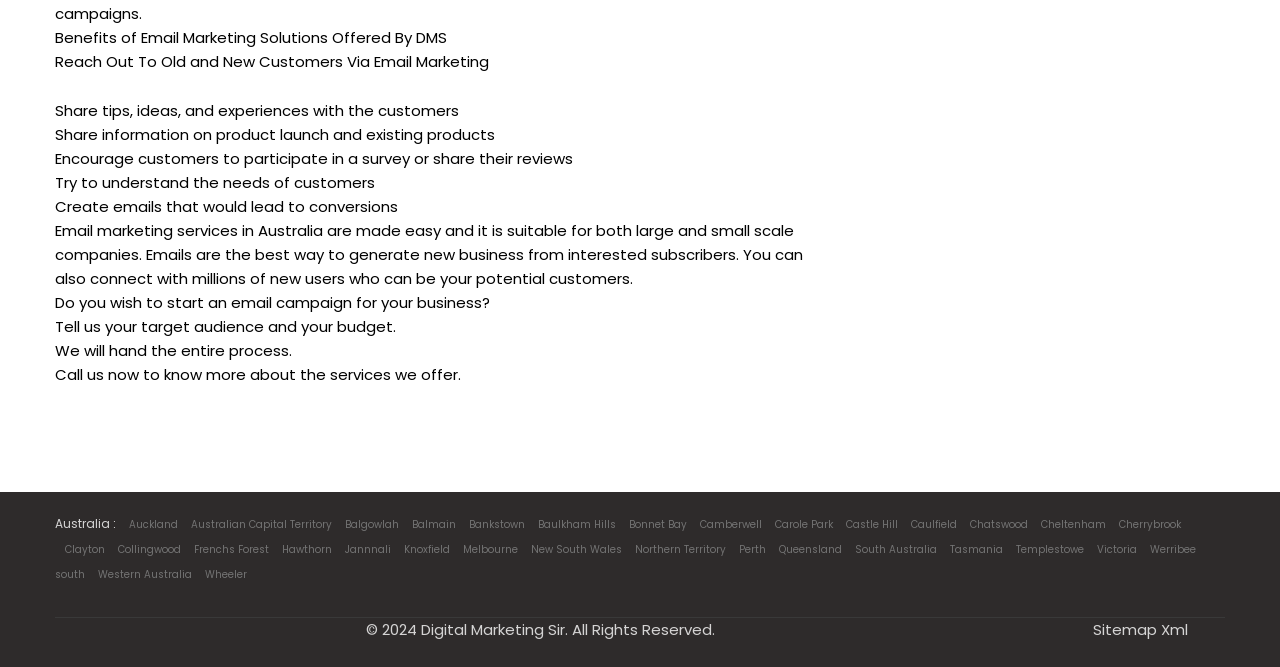What is the call-to-action for the user?
From the screenshot, supply a one-word or short-phrase answer.

Call us now